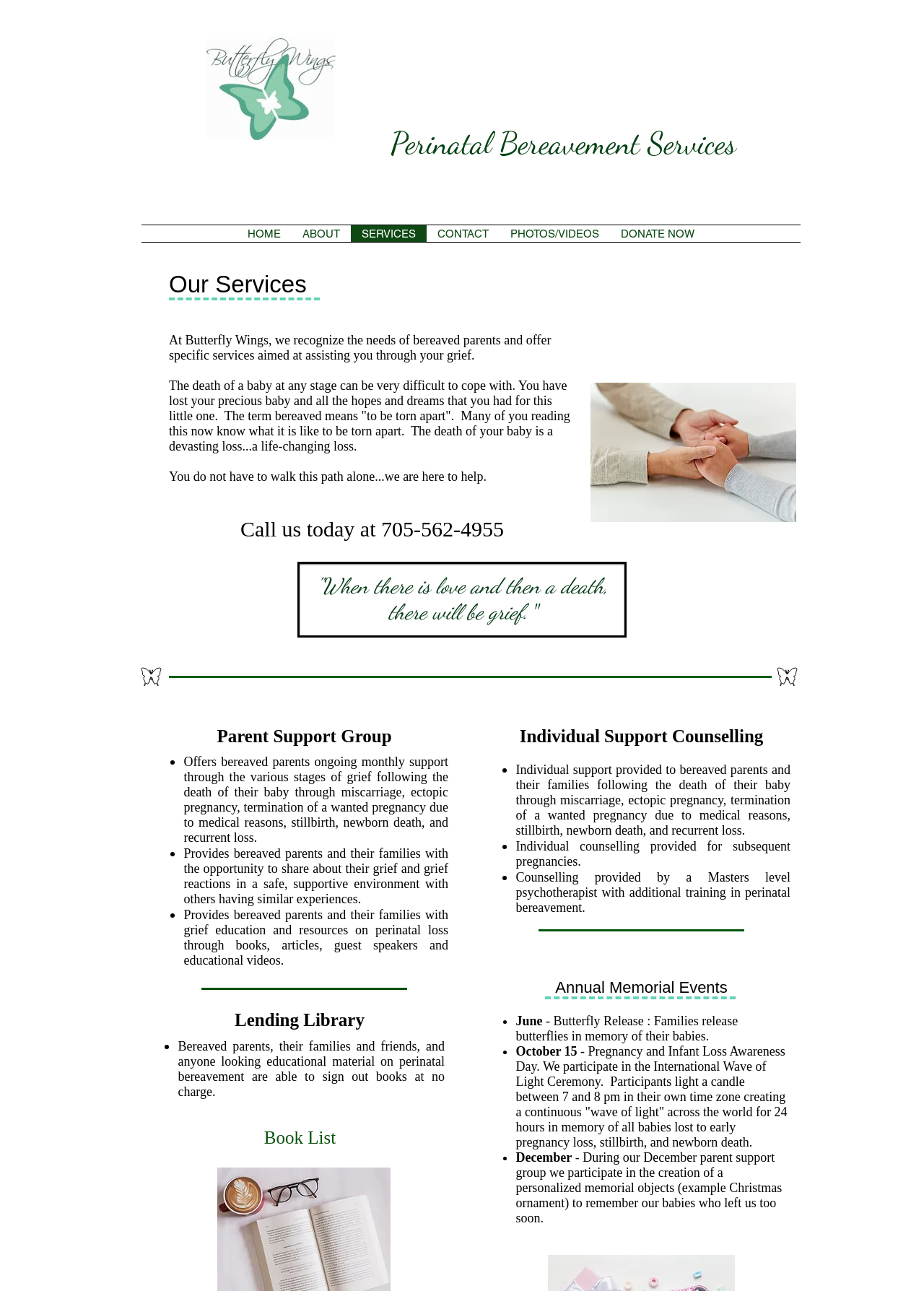Given the following UI element description: "Book List", find the bounding box coordinates in the webpage screenshot.

[0.254, 0.867, 0.395, 0.896]